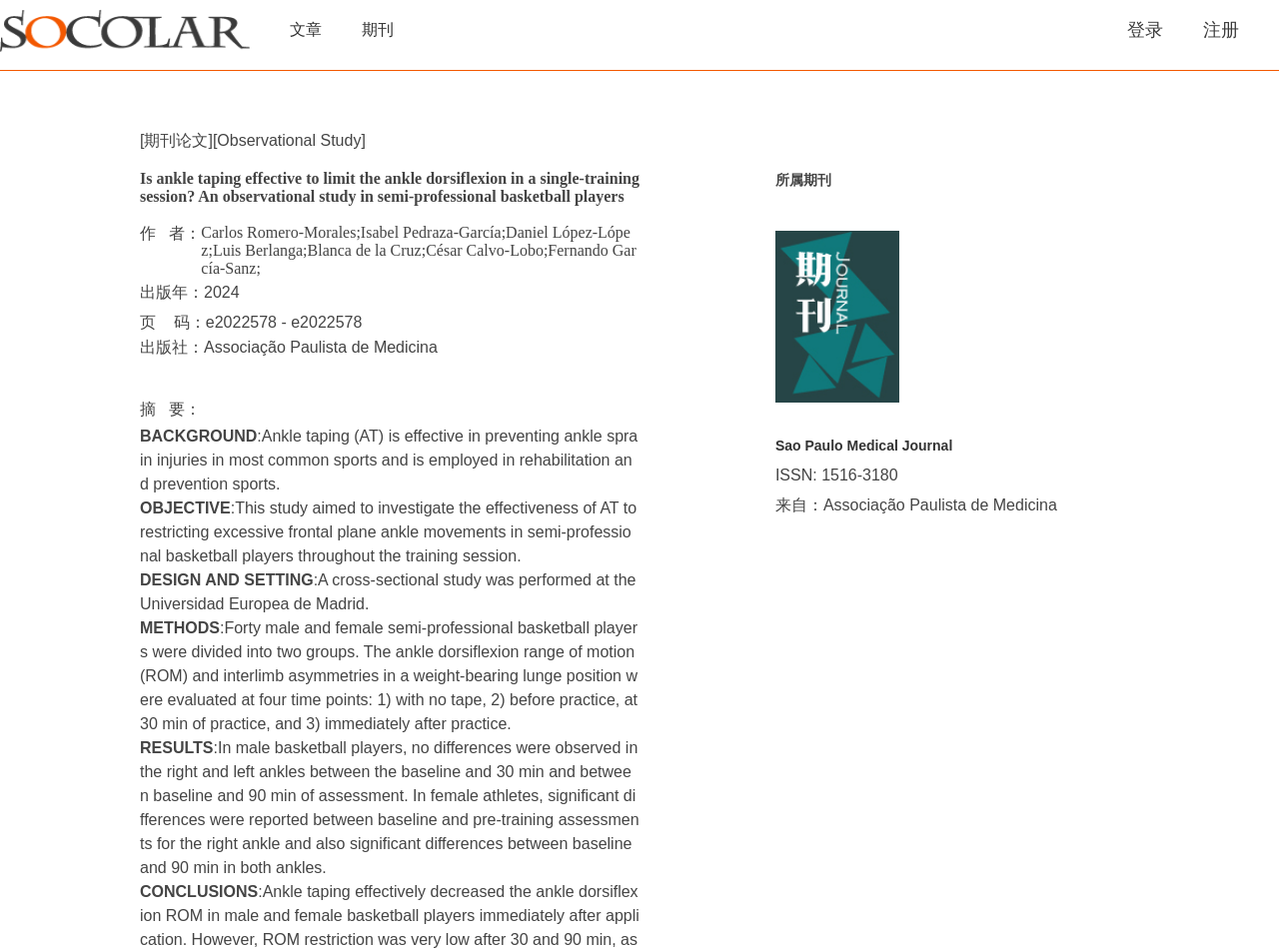Specify the bounding box coordinates (top-left x, top-left y, bottom-right x, bottom-right y) of the UI element in the screenshot that matches this description: 期刊

[0.267, 0.0, 0.323, 0.063]